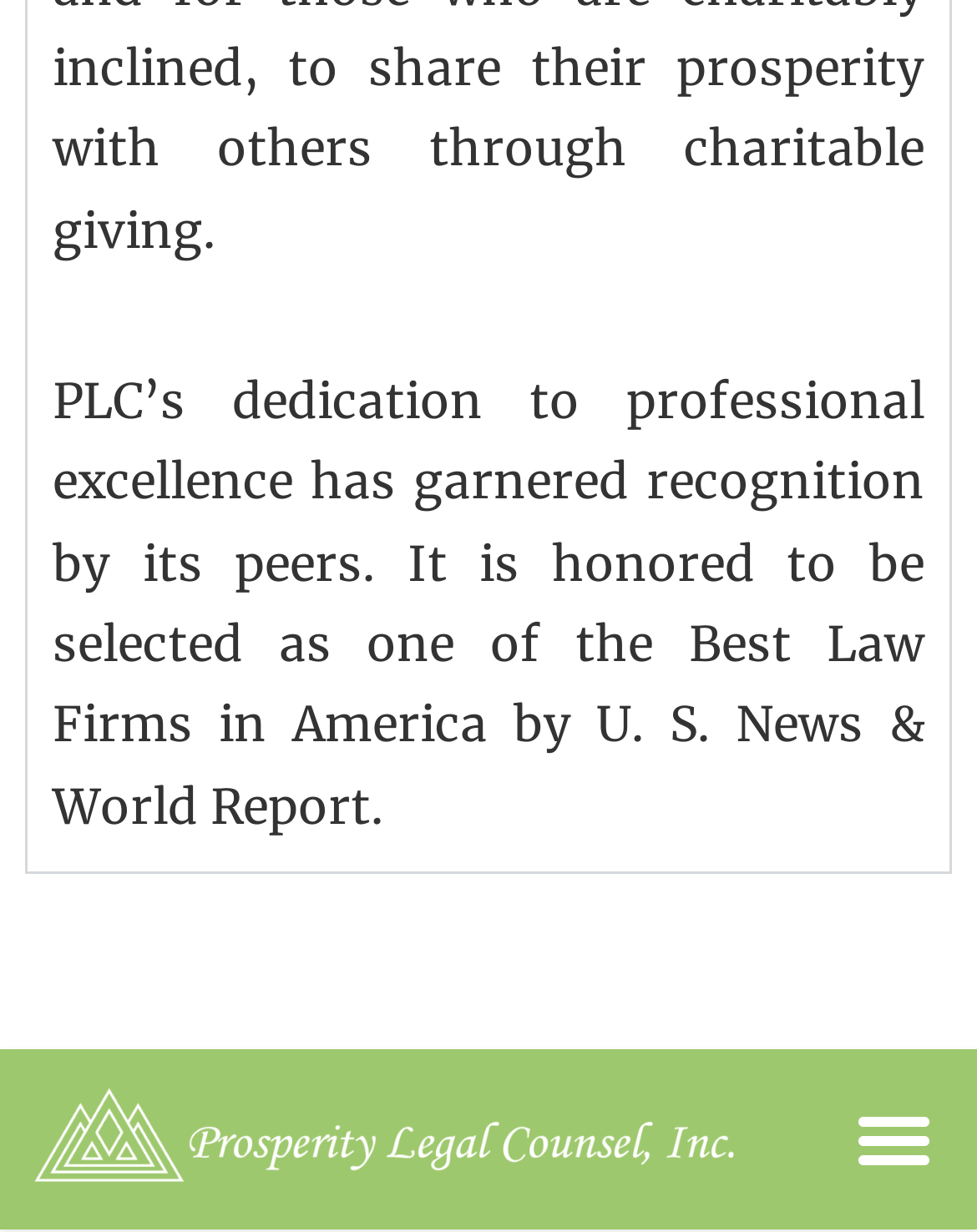Identify the bounding box of the UI component described as: "Menu".

[0.855, 0.878, 0.974, 0.972]